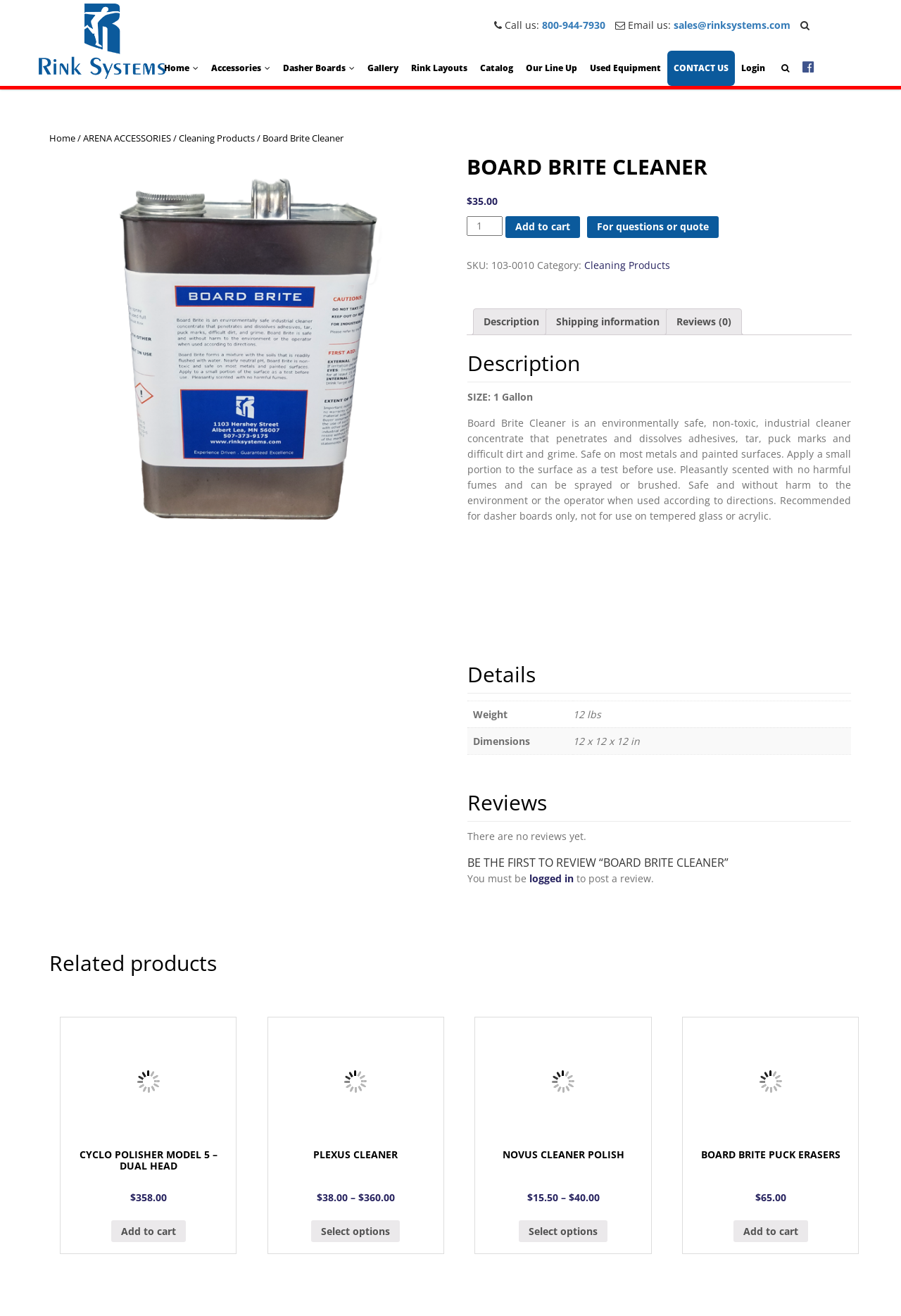Pinpoint the bounding box coordinates of the element that must be clicked to accomplish the following instruction: "Call the phone number". The coordinates should be in the format of four float numbers between 0 and 1, i.e., [left, top, right, bottom].

[0.602, 0.014, 0.672, 0.024]